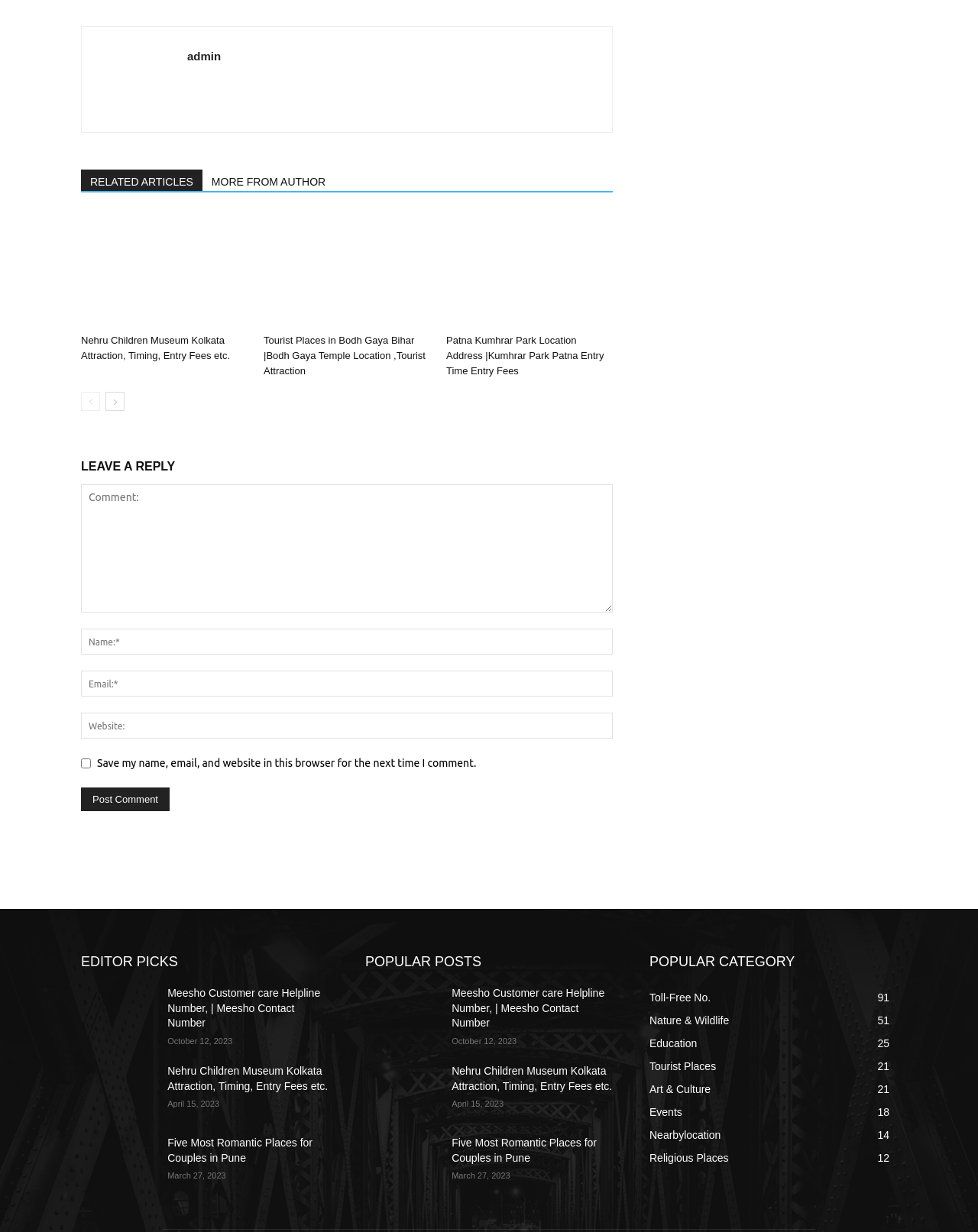Identify the bounding box of the UI element that matches this description: "title="Aerial Man - Aerial Installers"".

None